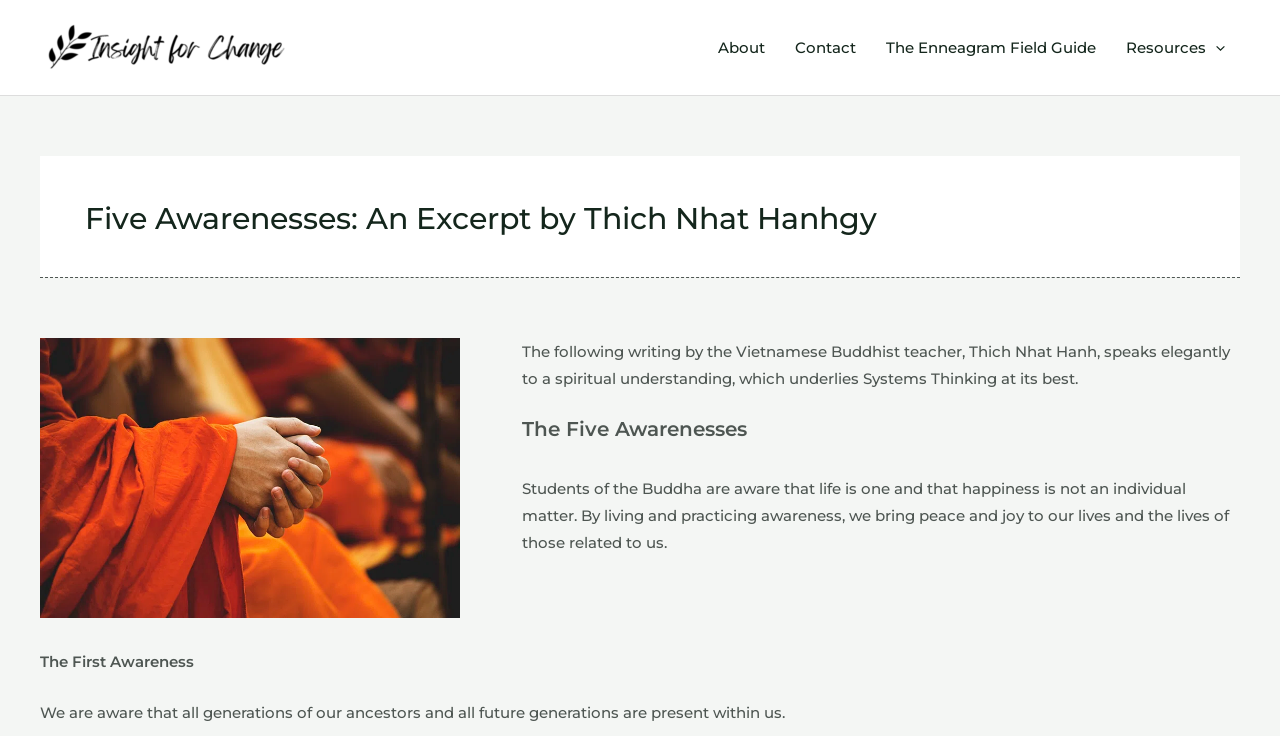Based on the description "The Enneagram Field Guide", find the bounding box of the specified UI element.

[0.68, 0.01, 0.868, 0.119]